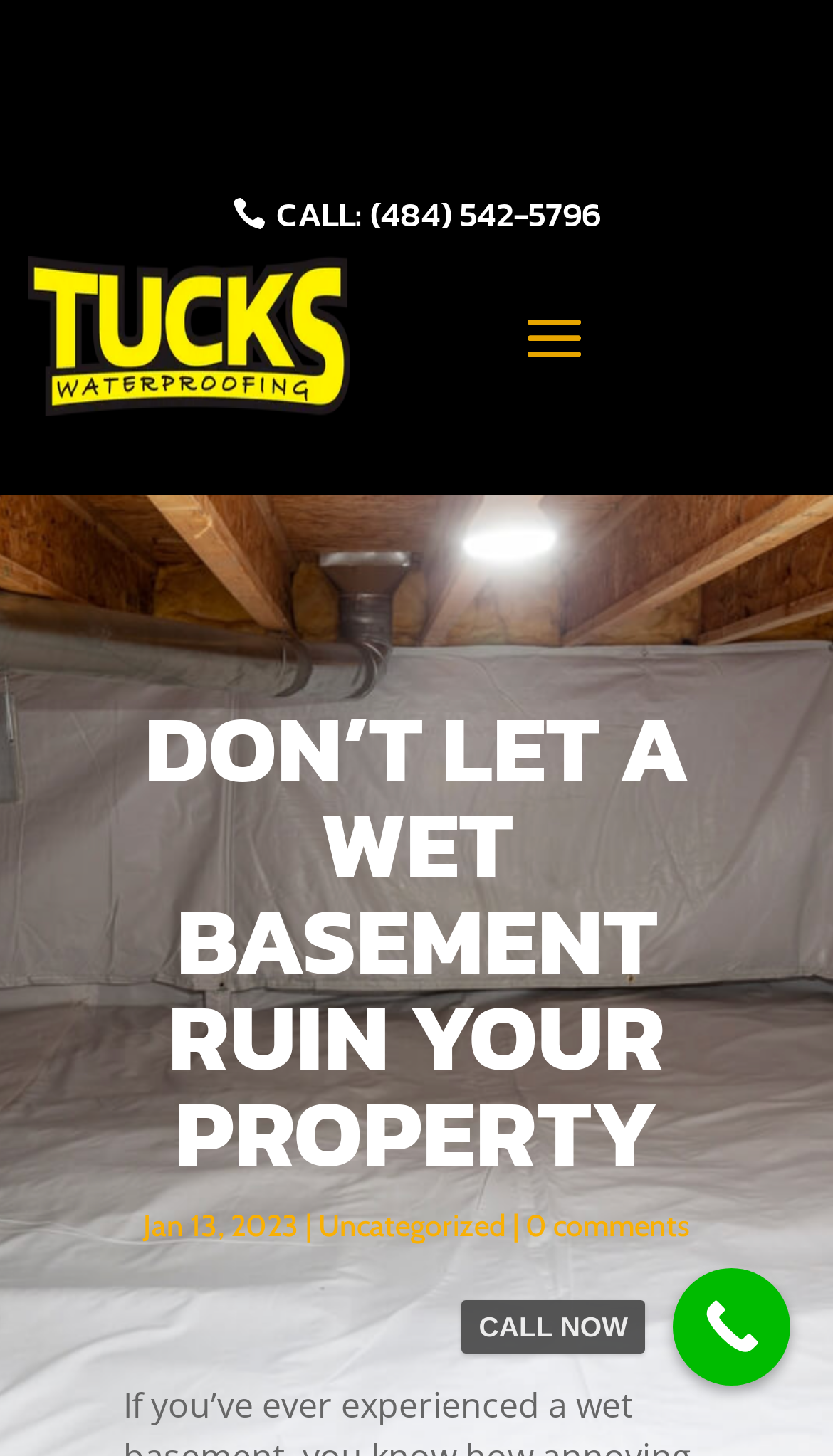How many comments are there on the latest article?
Utilize the image to construct a detailed and well-explained answer.

I found the number of comments by looking at the link element with the text '0 comments' which has a bounding box at [0.631, 0.829, 0.828, 0.855]. This element is located near the date 'Jan 13, 2023' and the category 'Uncategorized', suggesting that it is related to the latest article.